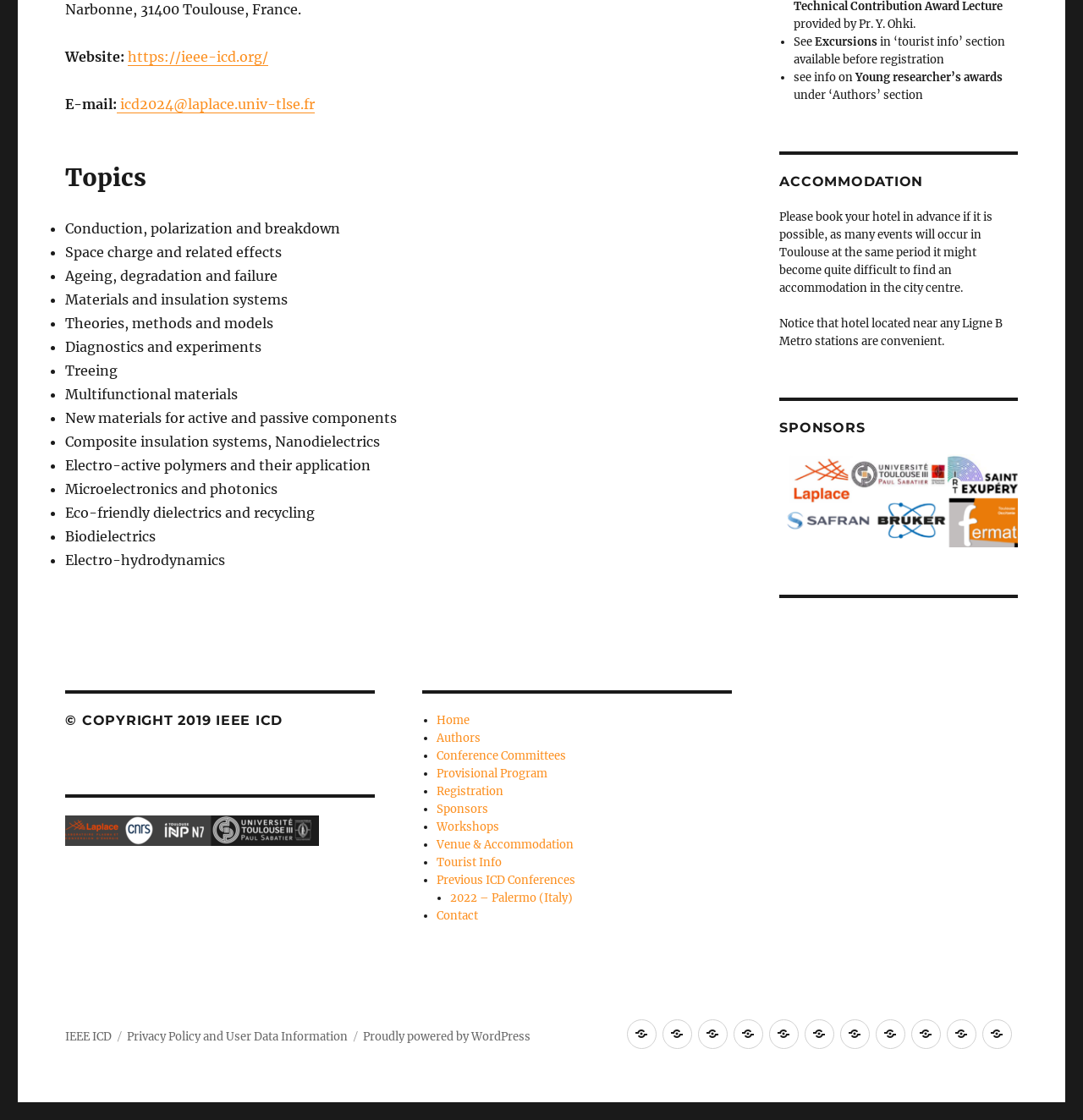From the webpage screenshot, predict the bounding box coordinates (top-left x, top-left y, bottom-right x, bottom-right y) for the UI element described here: IEEE ICD

[0.06, 0.919, 0.103, 0.932]